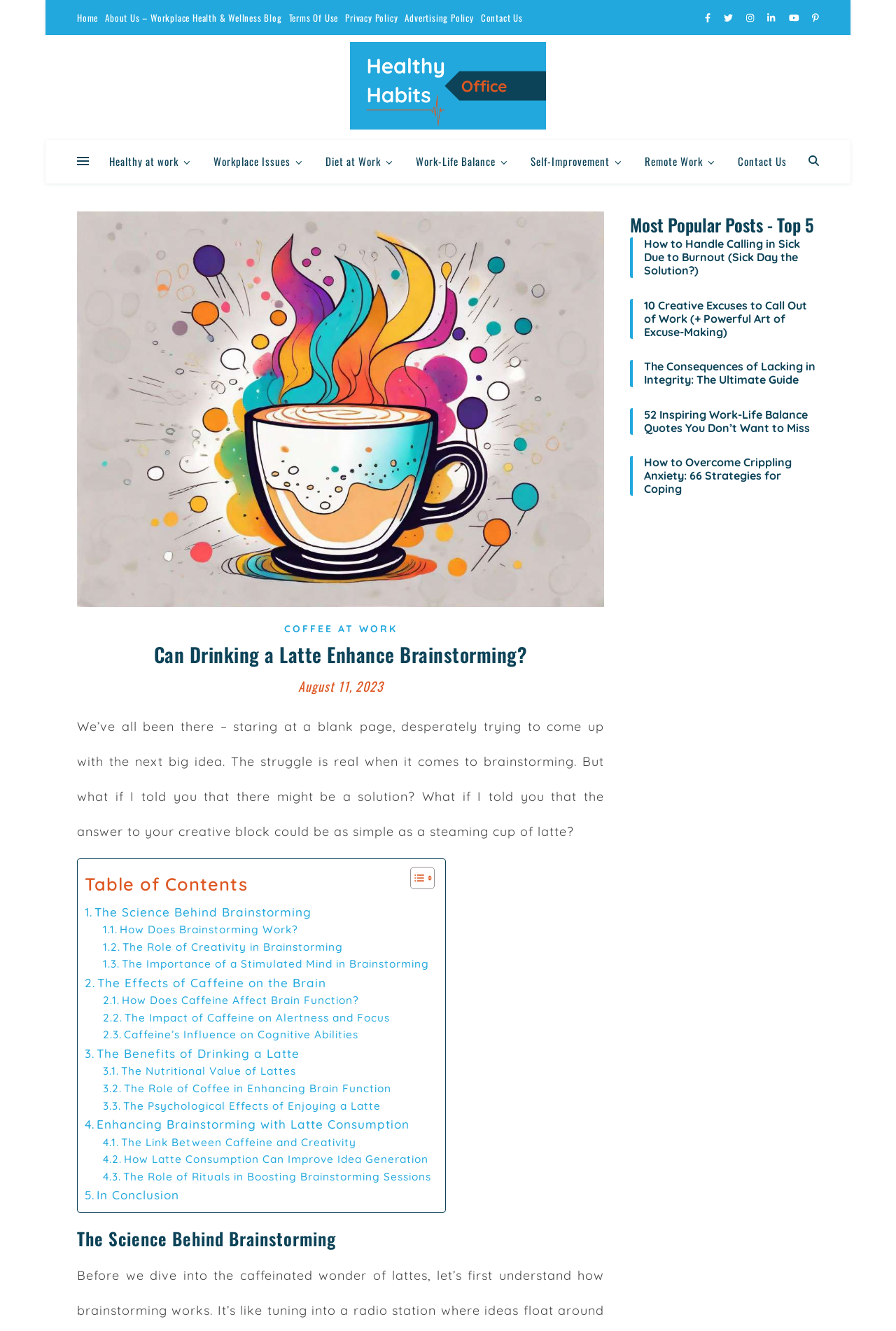Bounding box coordinates should be provided in the format (top-left x, top-left y, bottom-right x, bottom-right y) with all values between 0 and 1. Identify the bounding box for this UI element: Home

[0.086, 0.0, 0.113, 0.026]